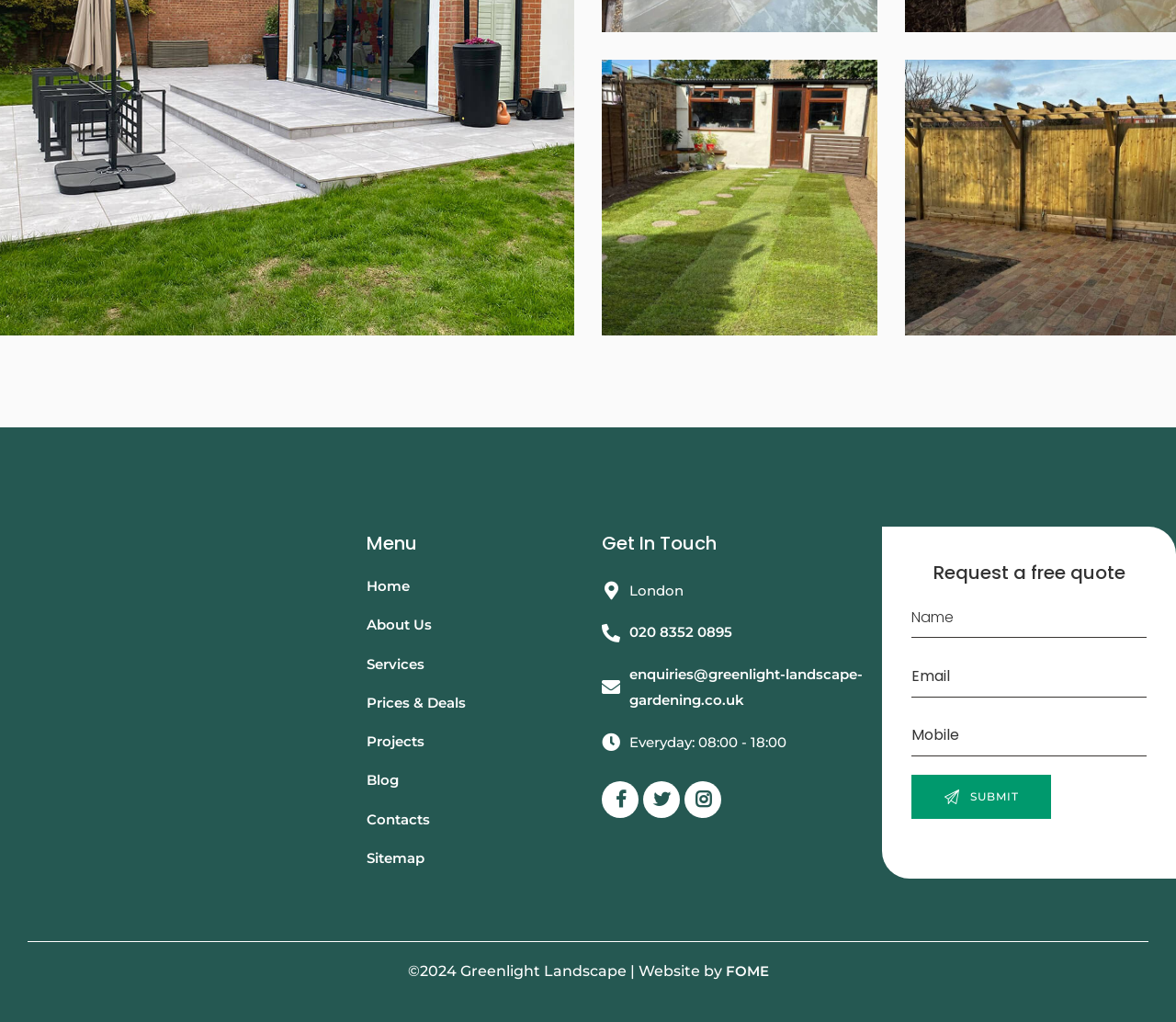Find the bounding box coordinates of the clickable area that will achieve the following instruction: "Click on the 'Submit' button".

[0.775, 0.758, 0.894, 0.801]